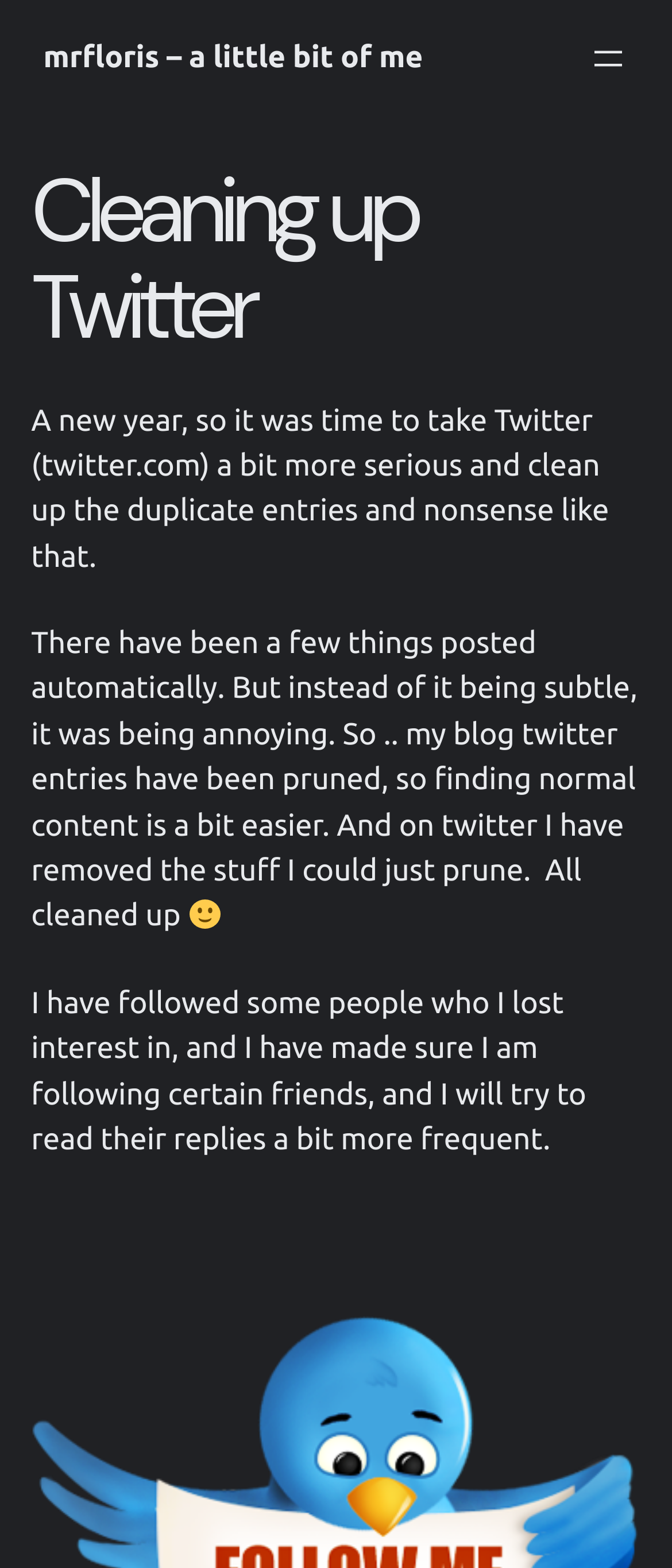Provide a single word or phrase answer to the question: 
What type of content is easier to find on Twitter now?

Normal content